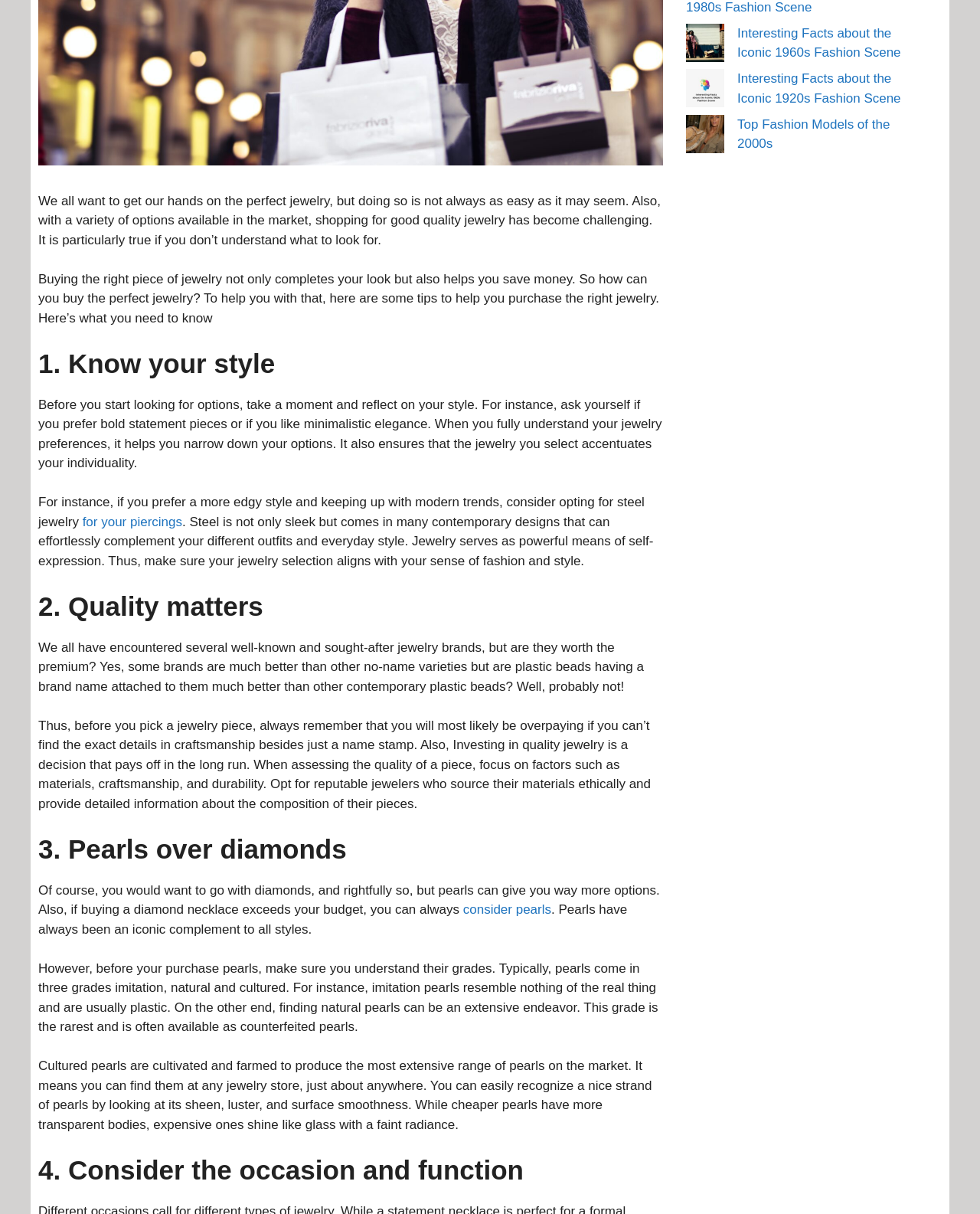Using the description: "consider pearls", determine the UI element's bounding box coordinates. Ensure the coordinates are in the format of four float numbers between 0 and 1, i.e., [left, top, right, bottom].

[0.472, 0.743, 0.562, 0.755]